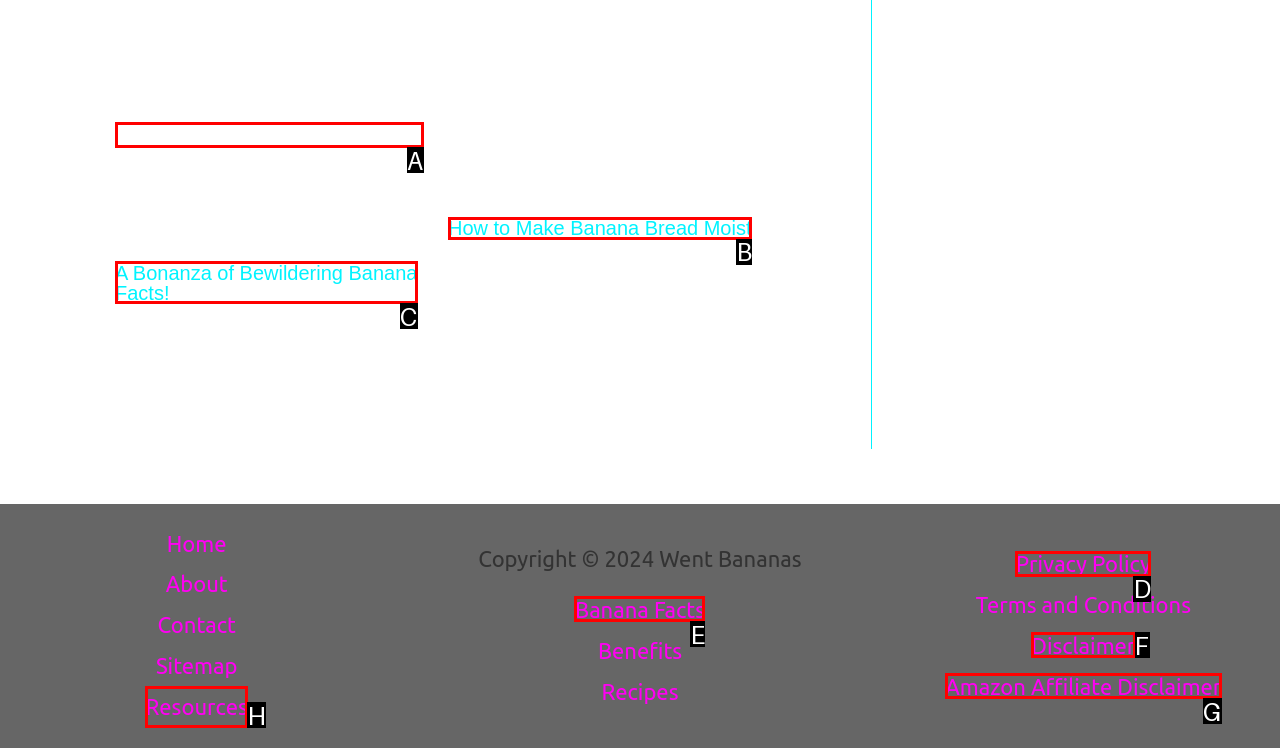Based on the provided element description: Disclaimer, identify the best matching HTML element. Respond with the corresponding letter from the options shown.

F